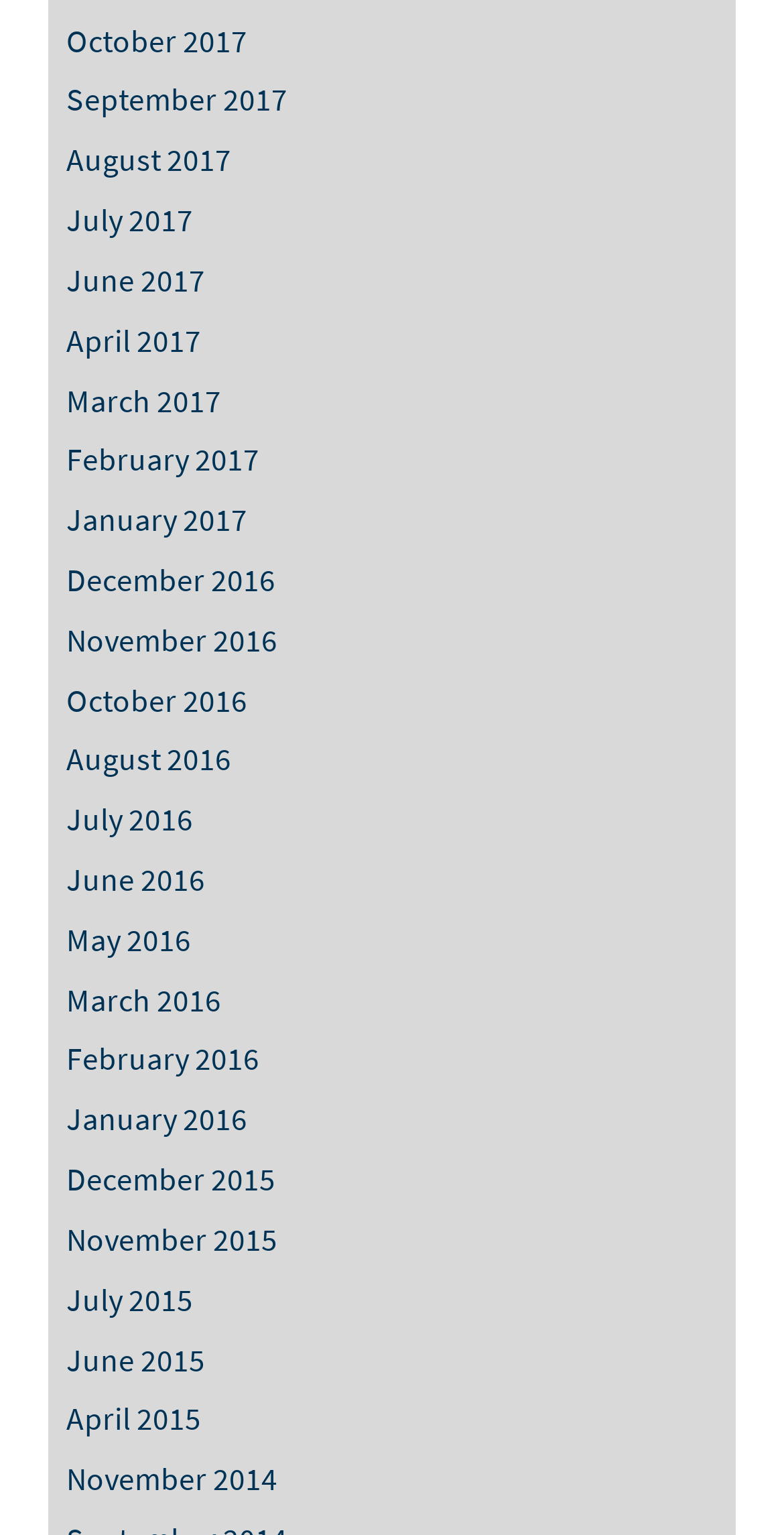How many links are there in the top half of the page?
Using the image as a reference, answer with just one word or a short phrase.

13